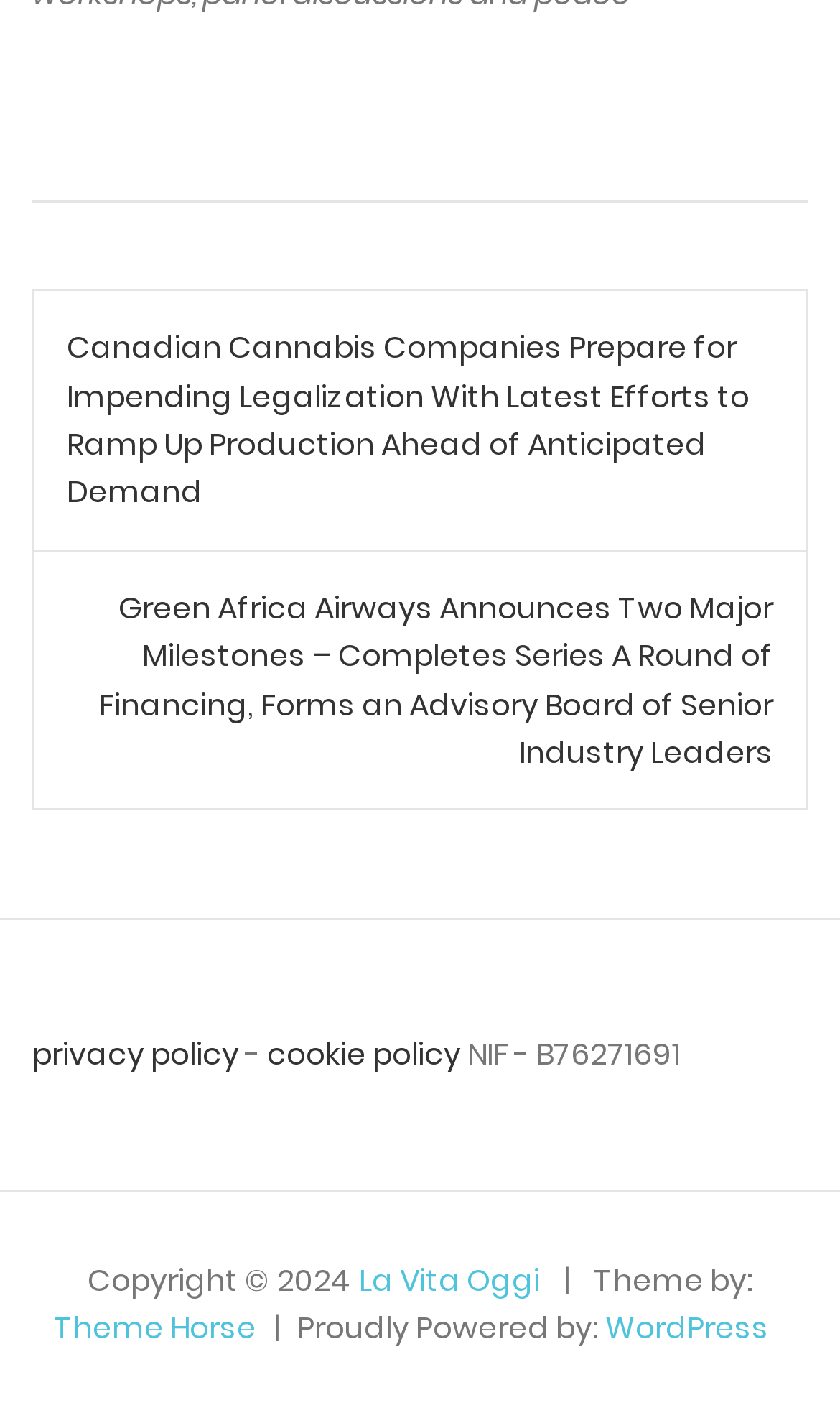Using the provided description WordPress, find the bounding box coordinates for the UI element. Provide the coordinates in (top-left x, top-left y, bottom-right x, bottom-right y) format, ensuring all values are between 0 and 1.

[0.721, 0.921, 0.915, 0.952]